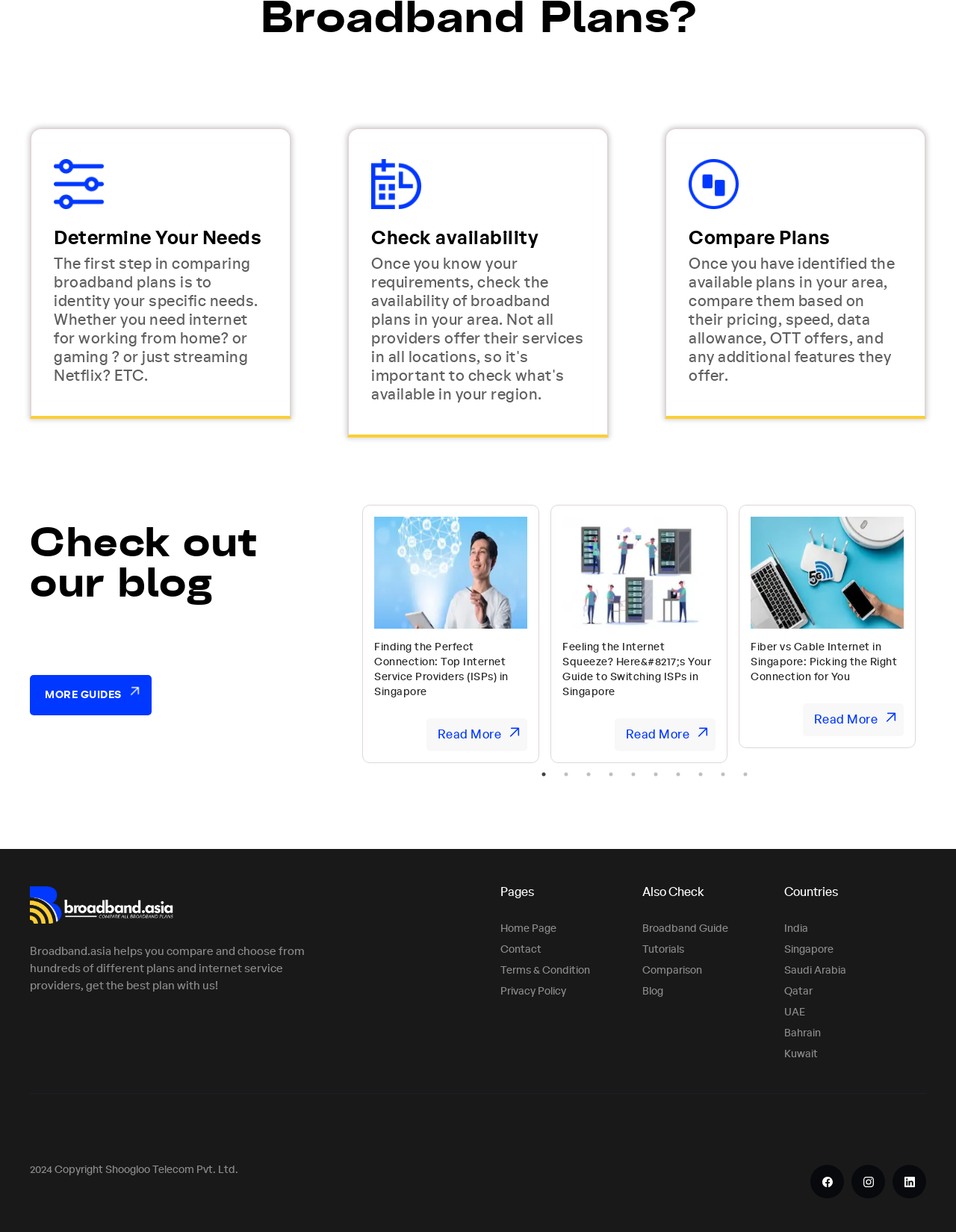What is the copyright year of the webpage?
Refer to the screenshot and deliver a thorough answer to the question presented.

The copyright year of the webpage is 2024, which is mentioned at the bottom of the webpage in the static text '2024'